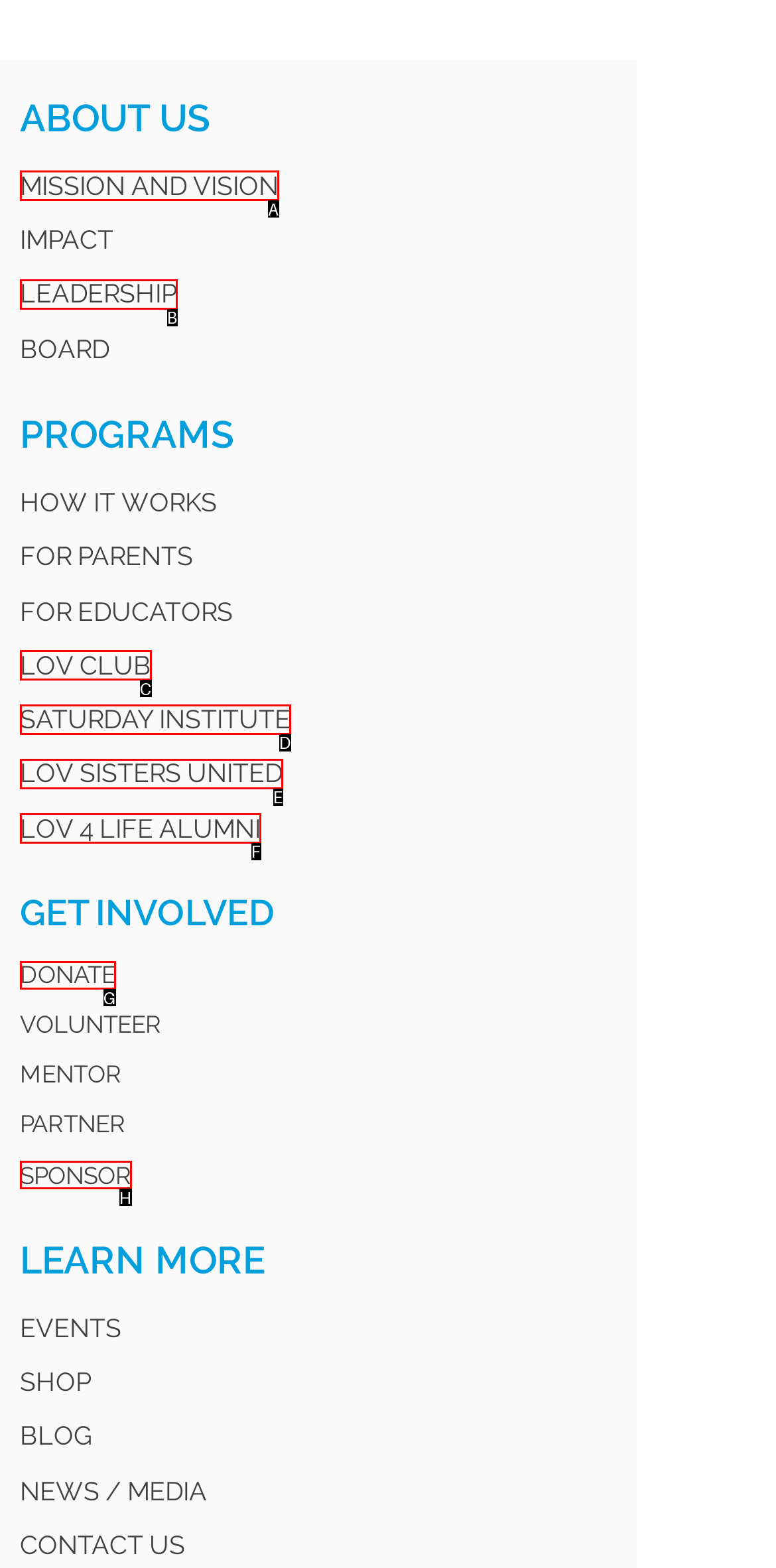Which lettered option should I select to achieve the task: Make a donation according to the highlighted elements in the screenshot?

G